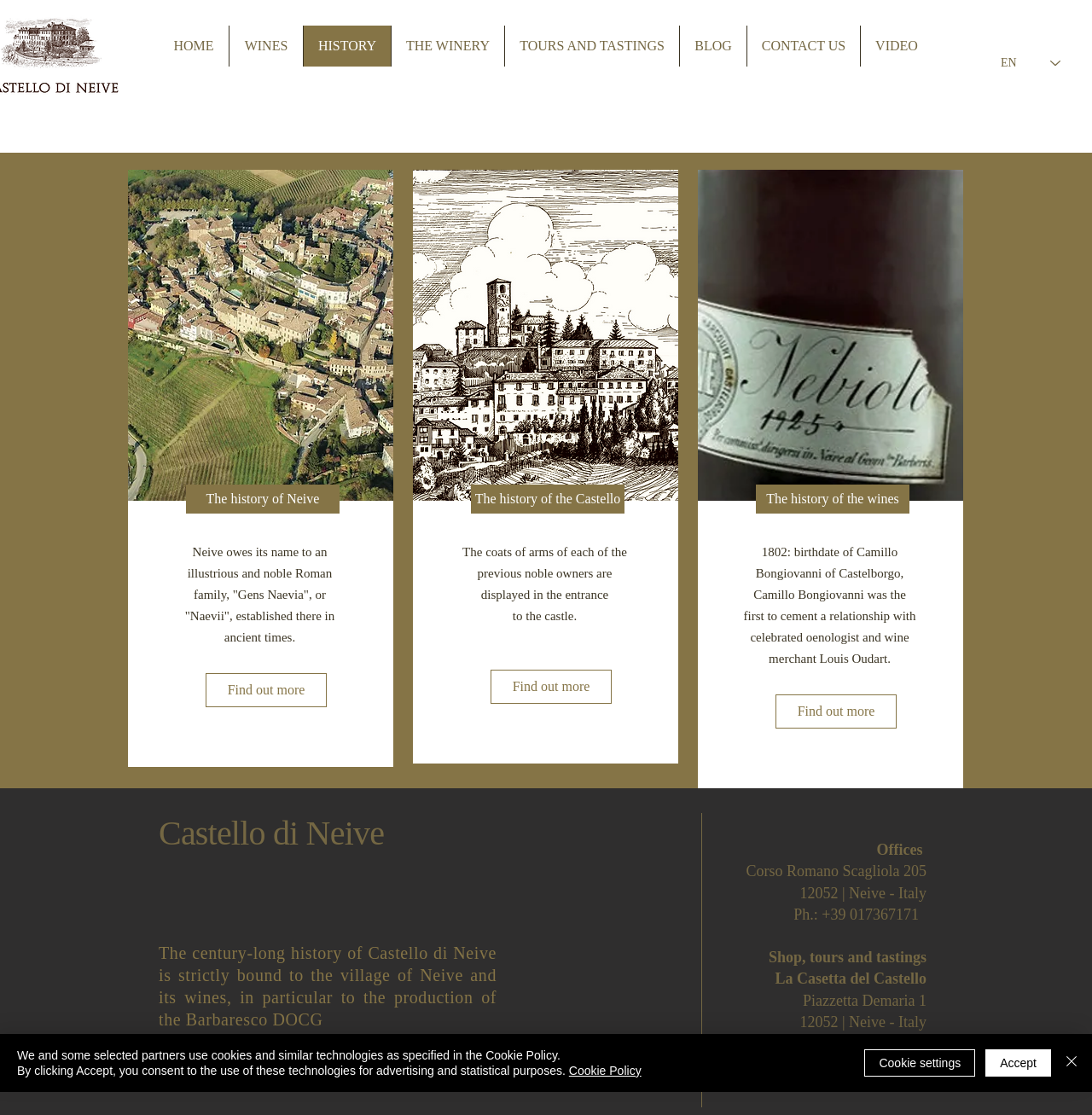Please identify the coordinates of the bounding box that should be clicked to fulfill this instruction: "Click on HOME".

[0.145, 0.023, 0.209, 0.06]